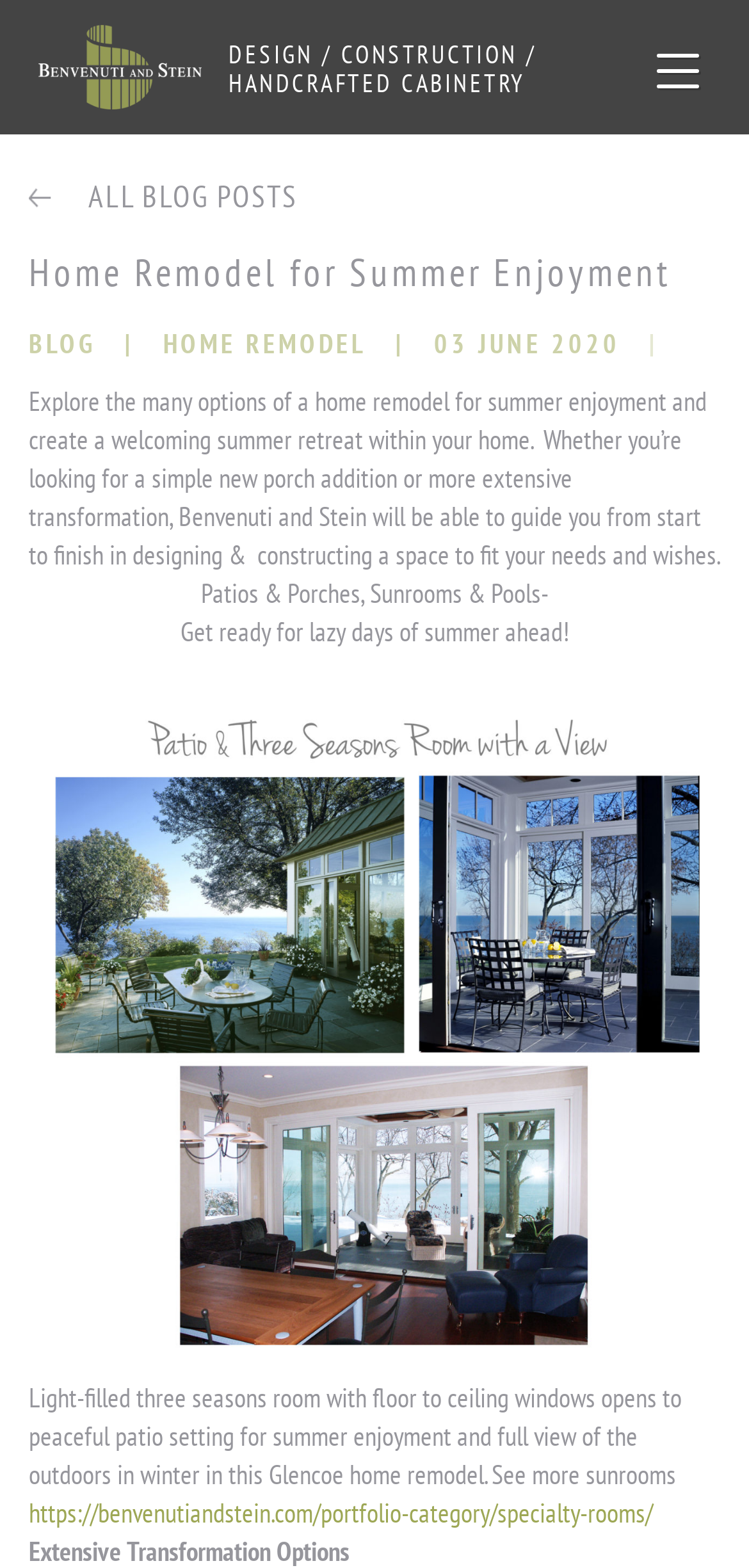Please provide a short answer using a single word or phrase for the question:
What is the company name?

Benvenuti and Stein